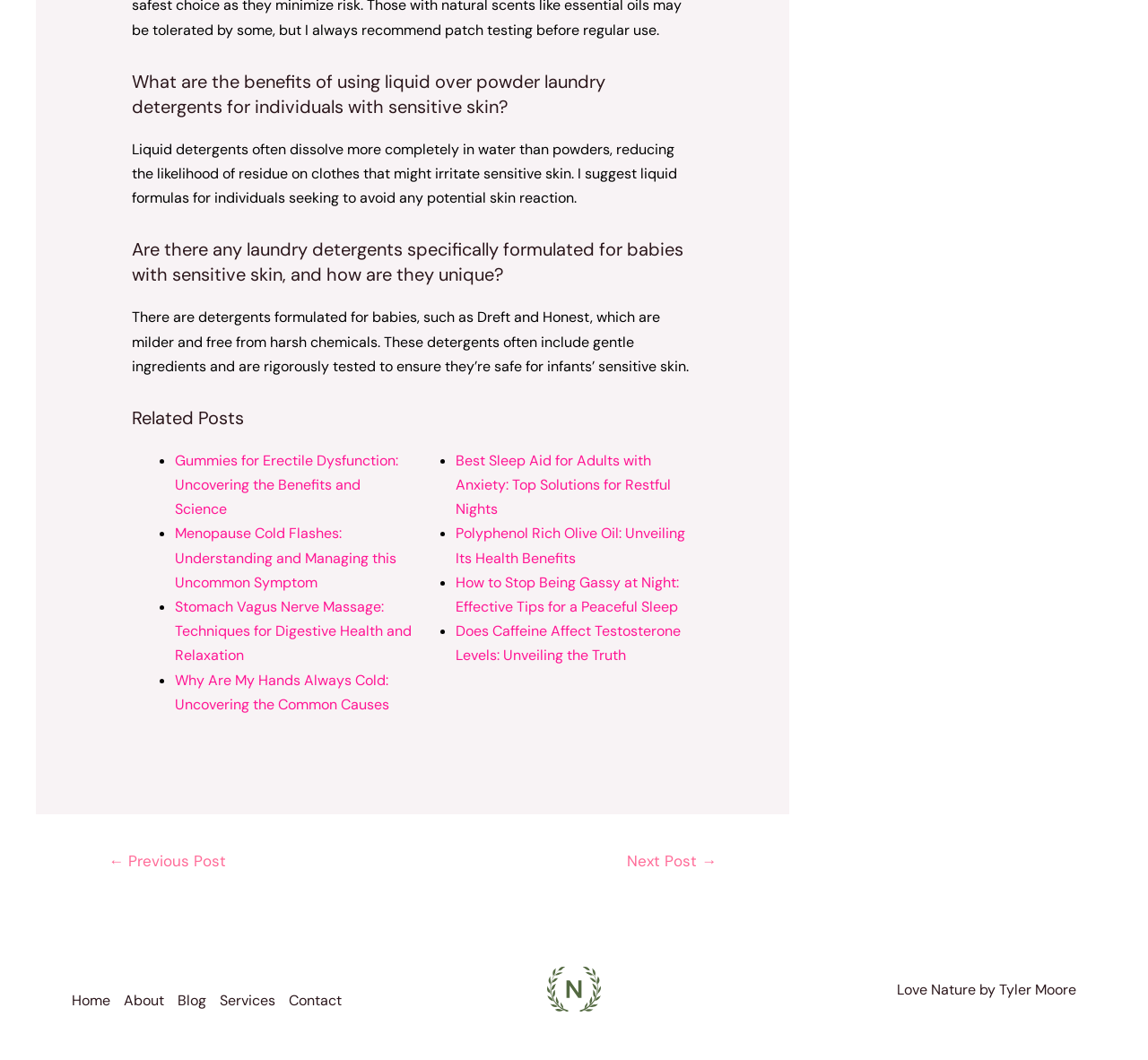What is the topic of the second heading? Observe the screenshot and provide a one-word or short phrase answer.

Laundry detergents for babies